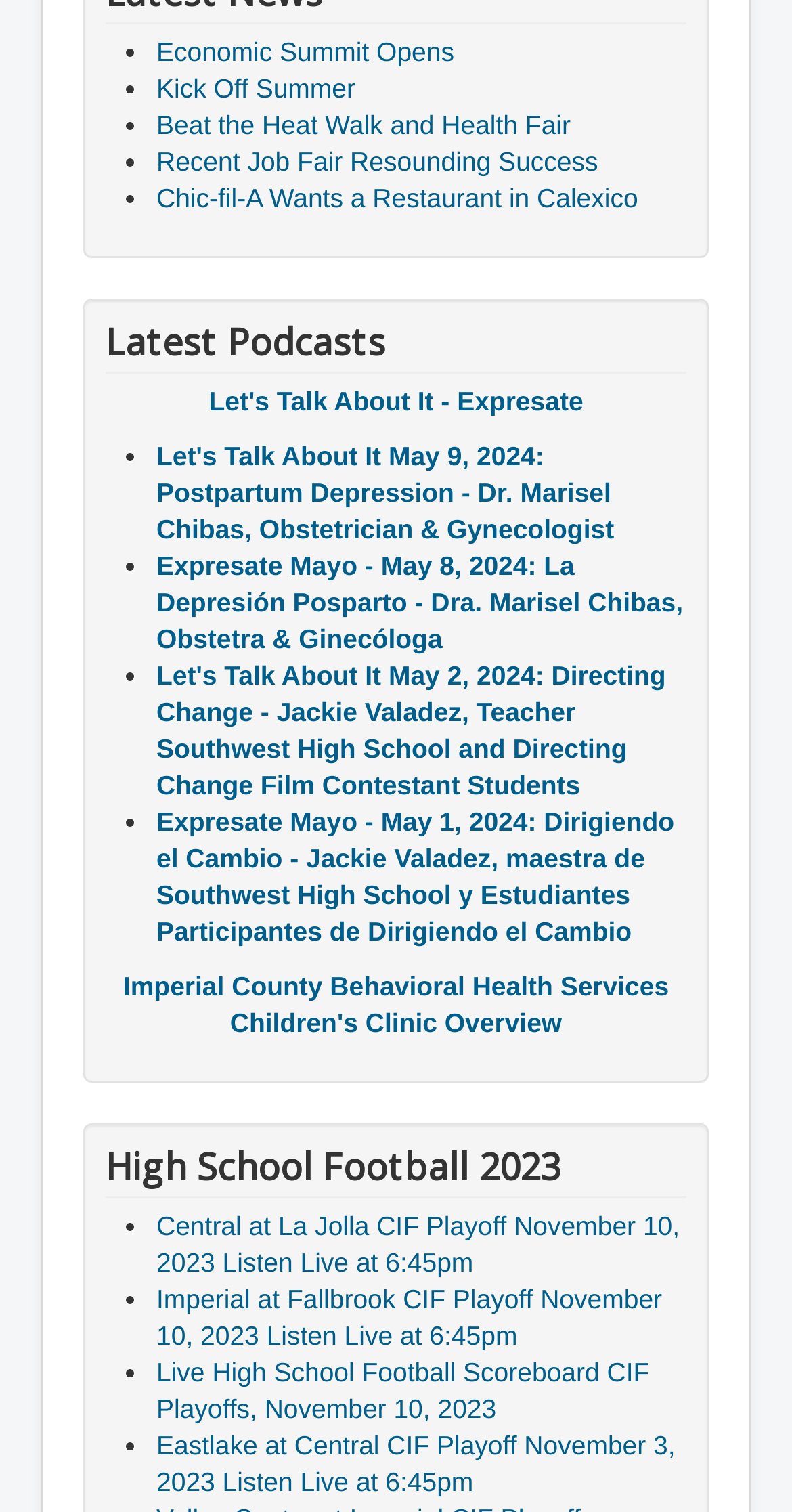Locate the bounding box coordinates of the element that should be clicked to execute the following instruction: "Listen to the 'Let's Talk About It - Expresate' podcast".

[0.264, 0.256, 0.736, 0.276]